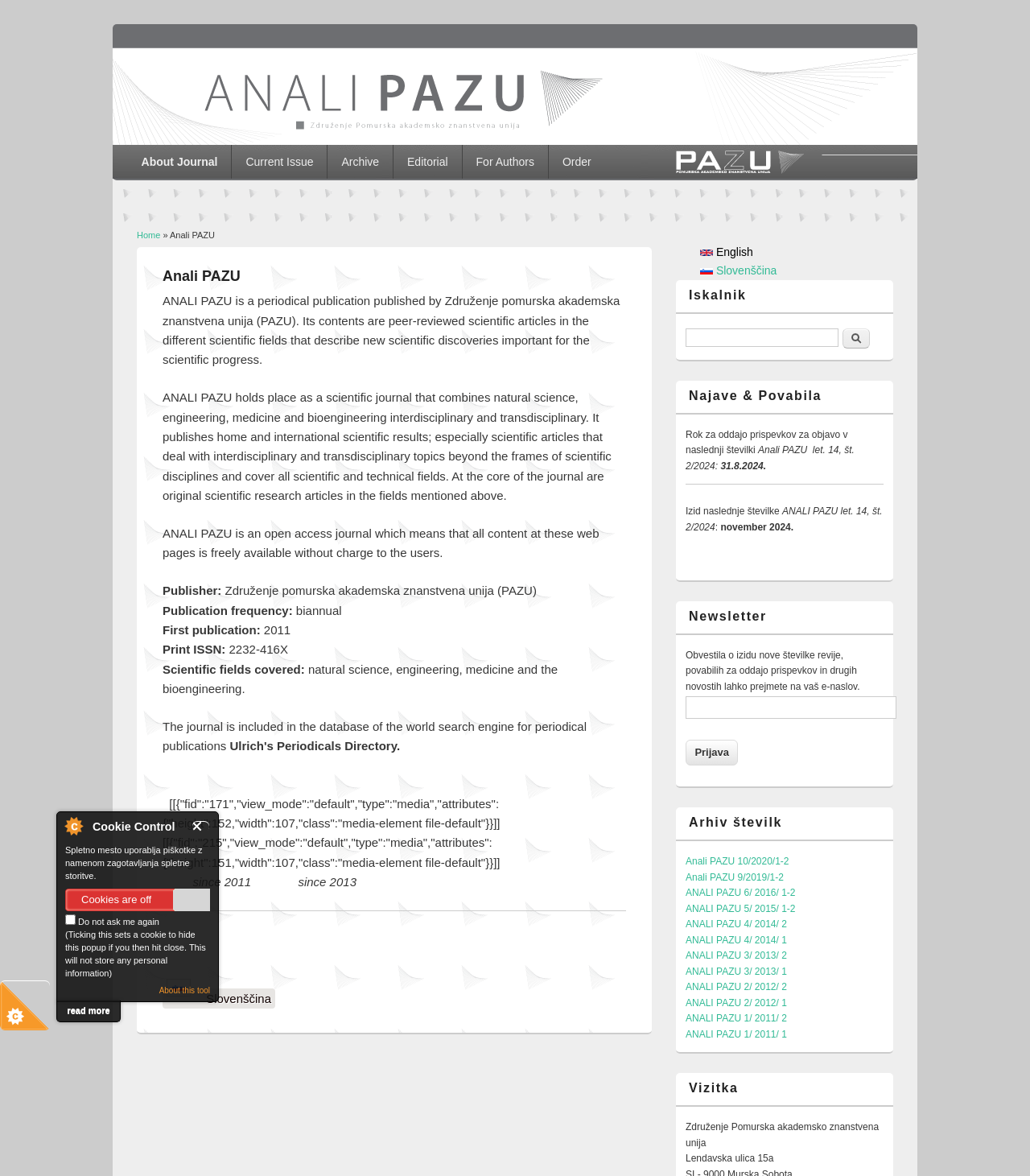Give a one-word or short-phrase answer to the following question: 
What is the frequency of publication?

biannual